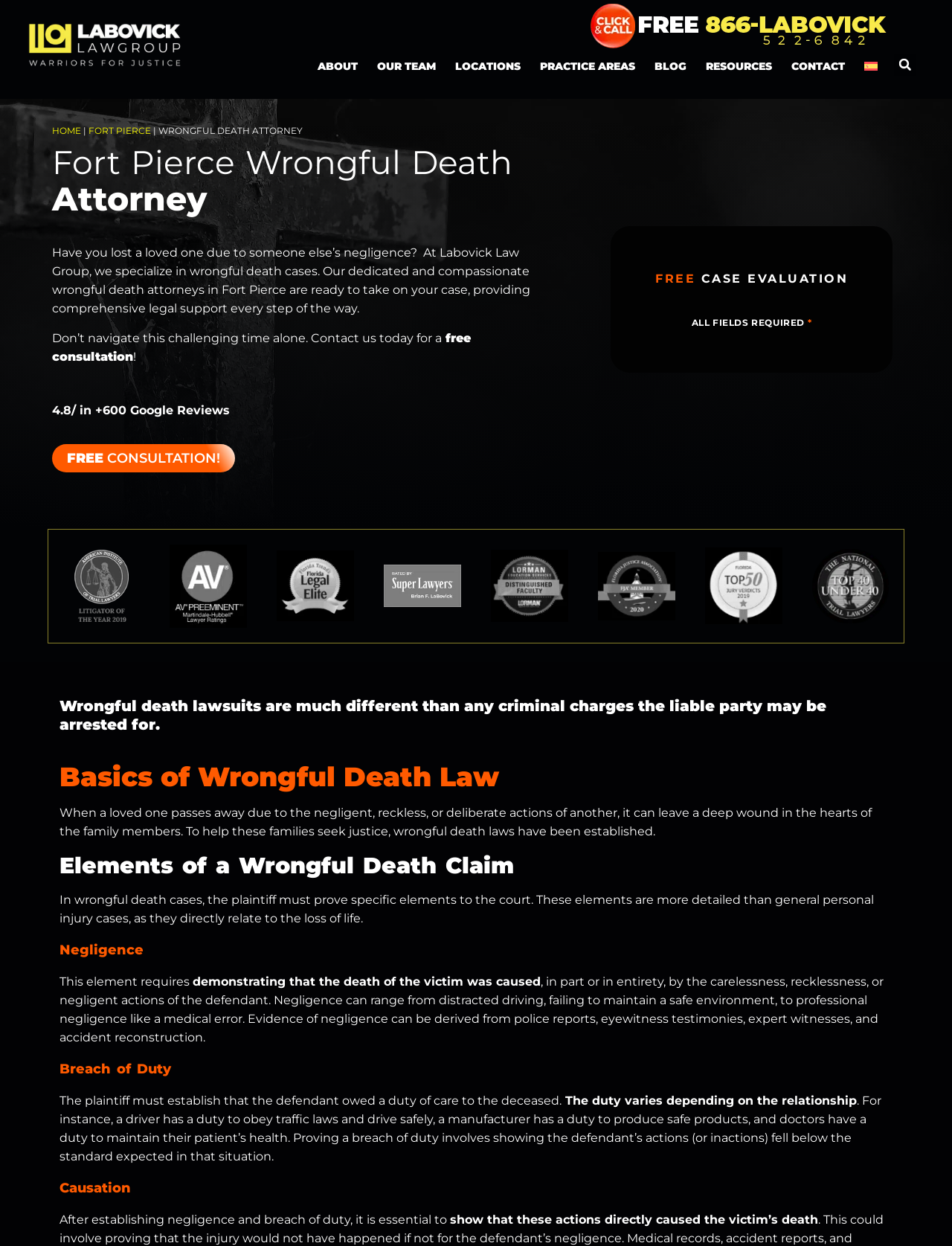What is the name of the city where the law group is located?
Based on the visual details in the image, please answer the question thoroughly.

I found the answer by looking at the breadcrumbs navigation at the top of the webpage, which says 'HOME > FORT PIERCE > WRONGFUL DEATH ATTORNEY'. This suggests that the law group is located in Fort Pierce.